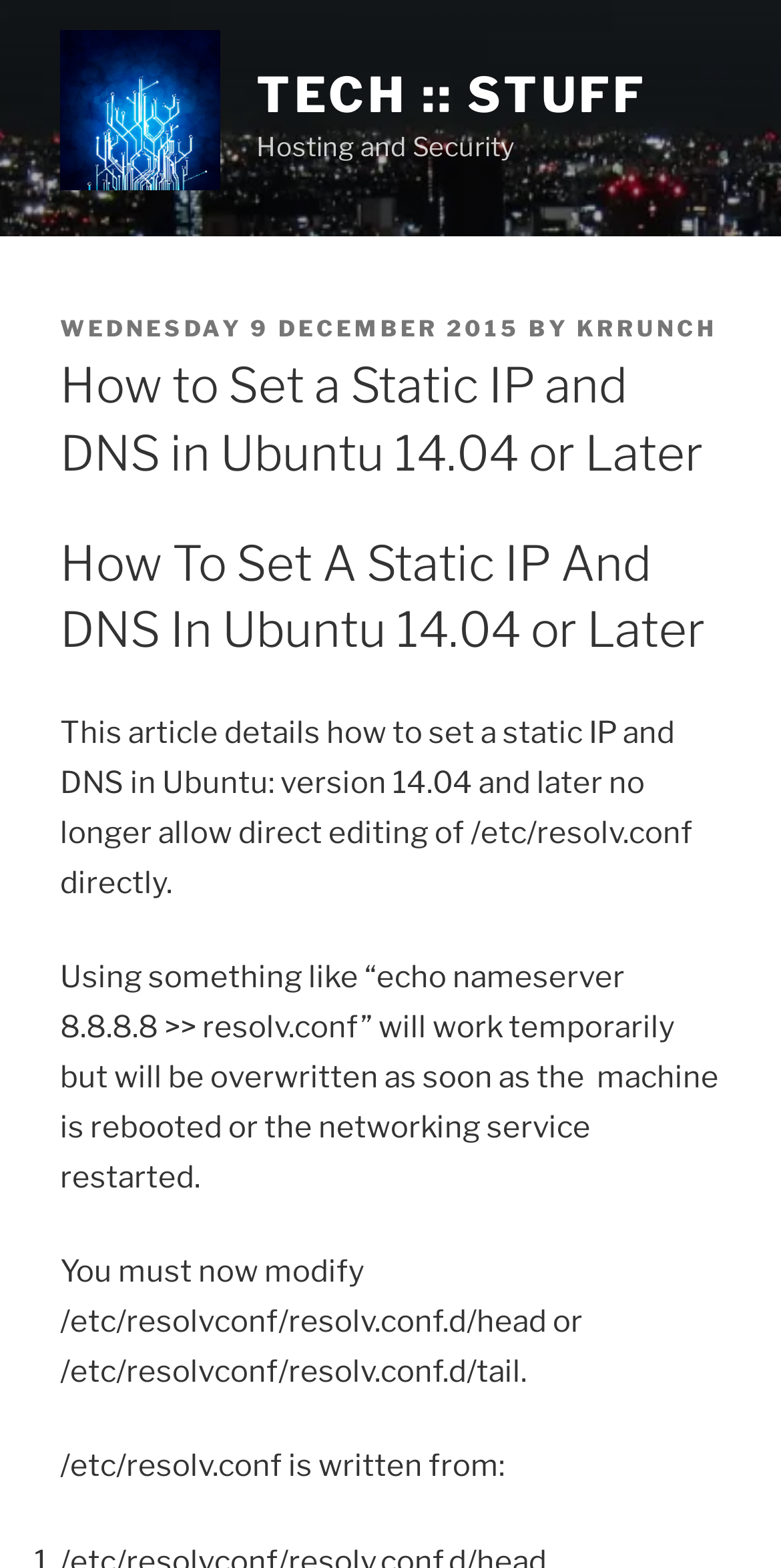Please answer the following question using a single word or phrase: 
What is the purpose of modifying /etc/resolvconf/resolv.conf.d/head or /etc/resolvconf/resolv.conf.d/tail?

To set a static IP and DNS in Ubuntu